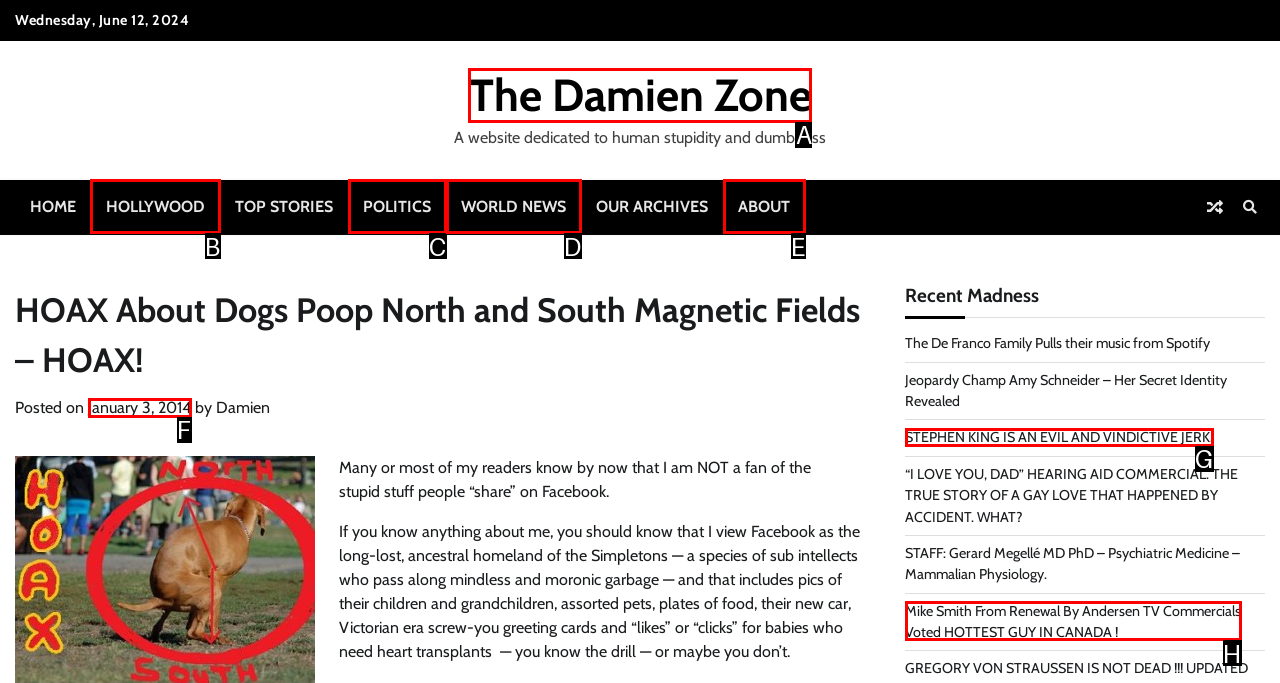Select the letter associated with the UI element you need to click to perform the following action: Visit the 'HOLLYWOOD' section
Reply with the correct letter from the options provided.

B